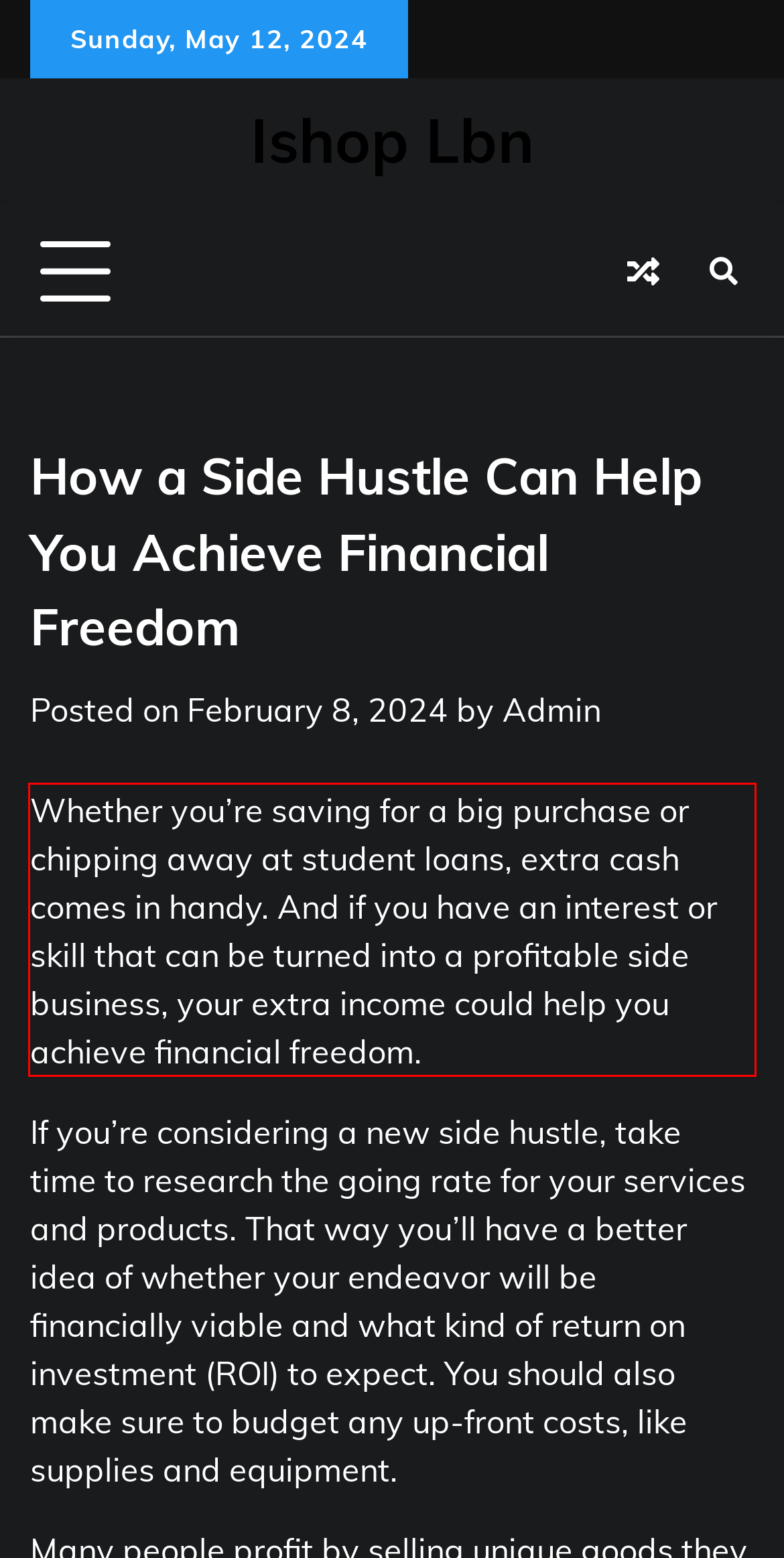Analyze the screenshot of the webpage and extract the text from the UI element that is inside the red bounding box.

Whether you’re saving for a big purchase or chipping away at student loans, extra cash comes in handy. And if you have an interest or skill that can be turned into a profitable side business, your extra income could help you achieve financial freedom.